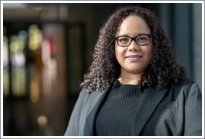Use the information in the screenshot to answer the question comprehensively: What is Rebecca's field of specialization?

According to the caption, Rebecca is an assistant professor specializing in the history of North America within a transcultural context at Ruhr-University Bochum, which indicates her area of expertise.